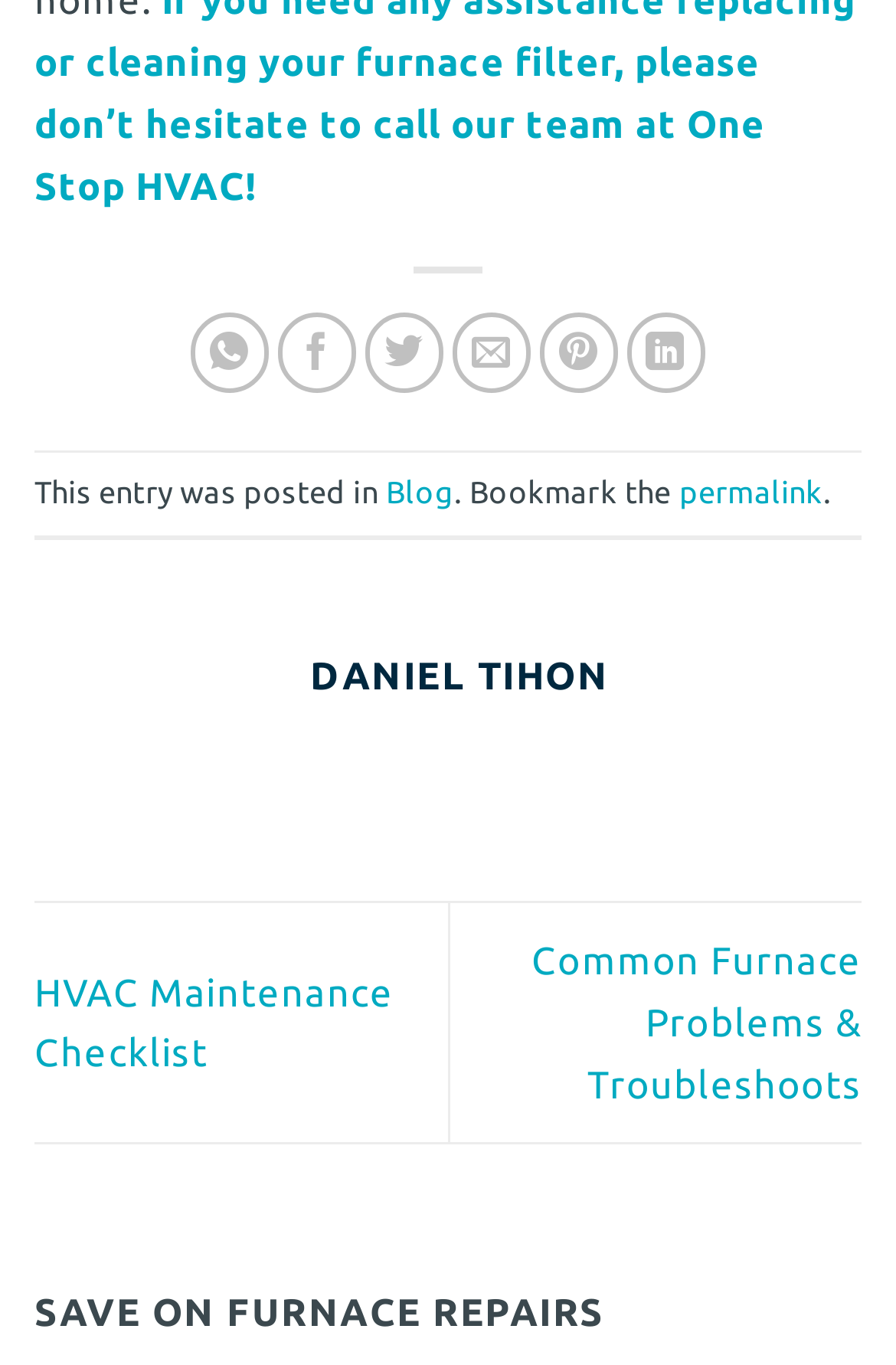How many links are there in the footer section?
Please use the image to deliver a detailed and complete answer.

I examined the footer section and found two links: 'Blog' and 'permalink'. There are 2 links in total.